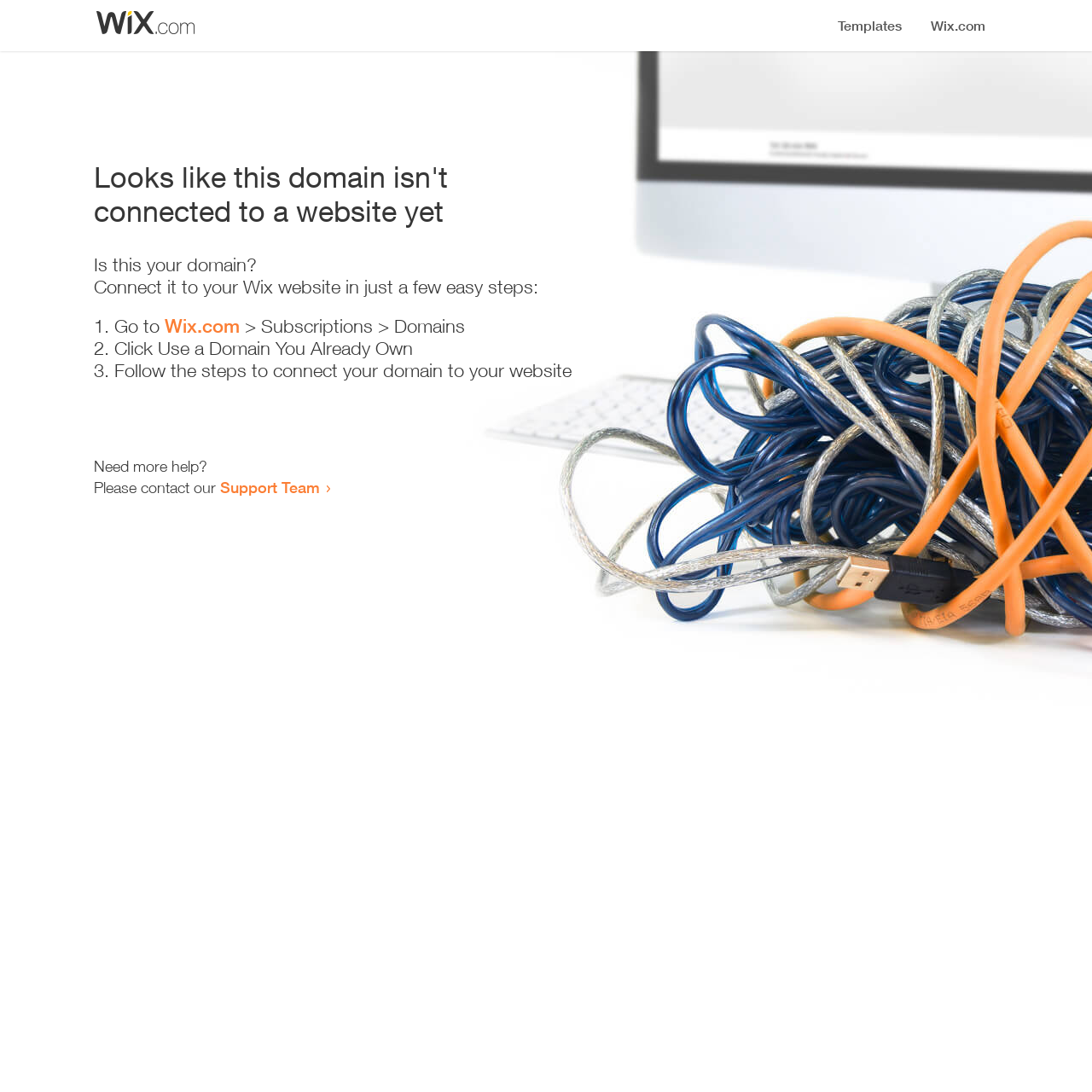Please provide a comprehensive response to the question based on the details in the image: What is the purpose of the webpage?

The webpage provides instructions on how to connect a domain to a Wix website, indicating that the purpose of the webpage is to guide users through this process.